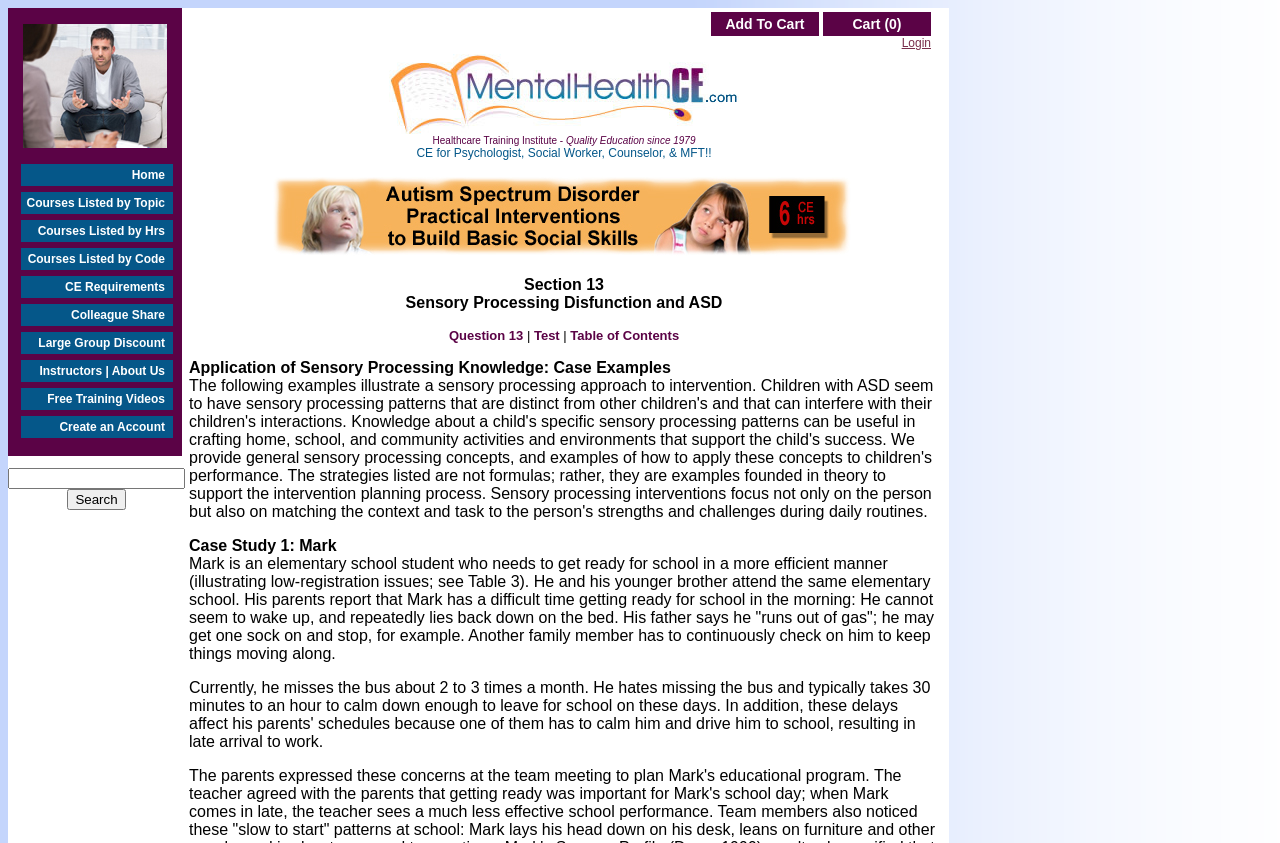How many items are in the cart?
Using the image, respond with a single word or phrase.

0